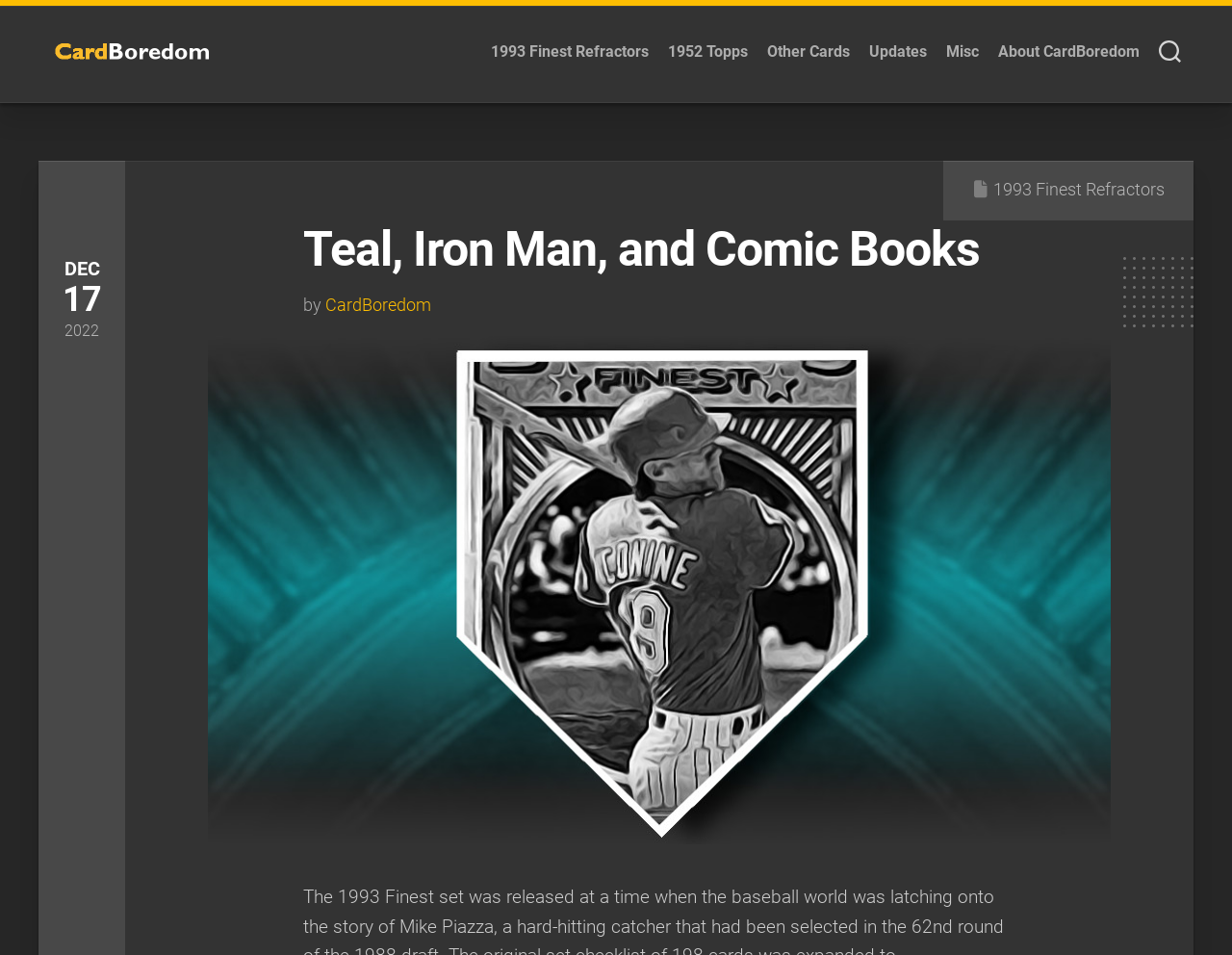Generate a comprehensive description of the contents of the webpage.

The webpage is a blog about baseball cards, specifically CardBoredom. At the top left, there is a logo image and a link to the blog's homepage. Below the logo, there are six navigation links: "1993 Finest Refractors", "1952 Topps", "Other Cards", "Updates", "Misc", and "About CardBoredom". These links are aligned horizontally and take up most of the top section of the page.

On the top right, there is a button with no text, and next to it, there are three static text elements displaying the date "DEC 17, 2022".

The main content of the page is a header section with a heading that reads "Teal, Iron Man, and Comic Books" in a larger font. Below the heading, there is a byline that says "by CardBoredom". 

There is also a repeated link to "1993 Finest Refractors" at the bottom right of the page.